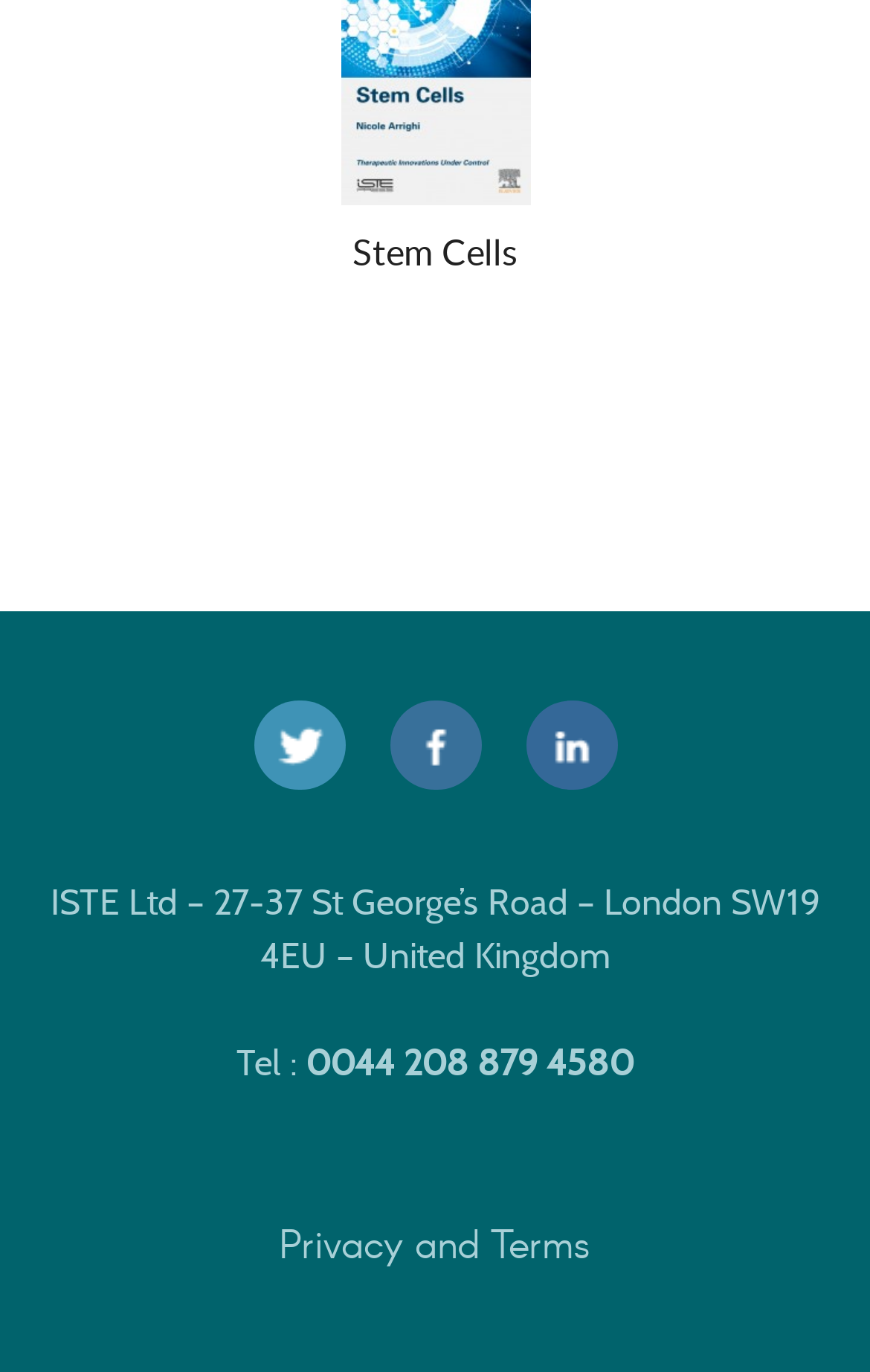How many logos are on the webpage?
Refer to the screenshot and answer in one word or phrase.

3